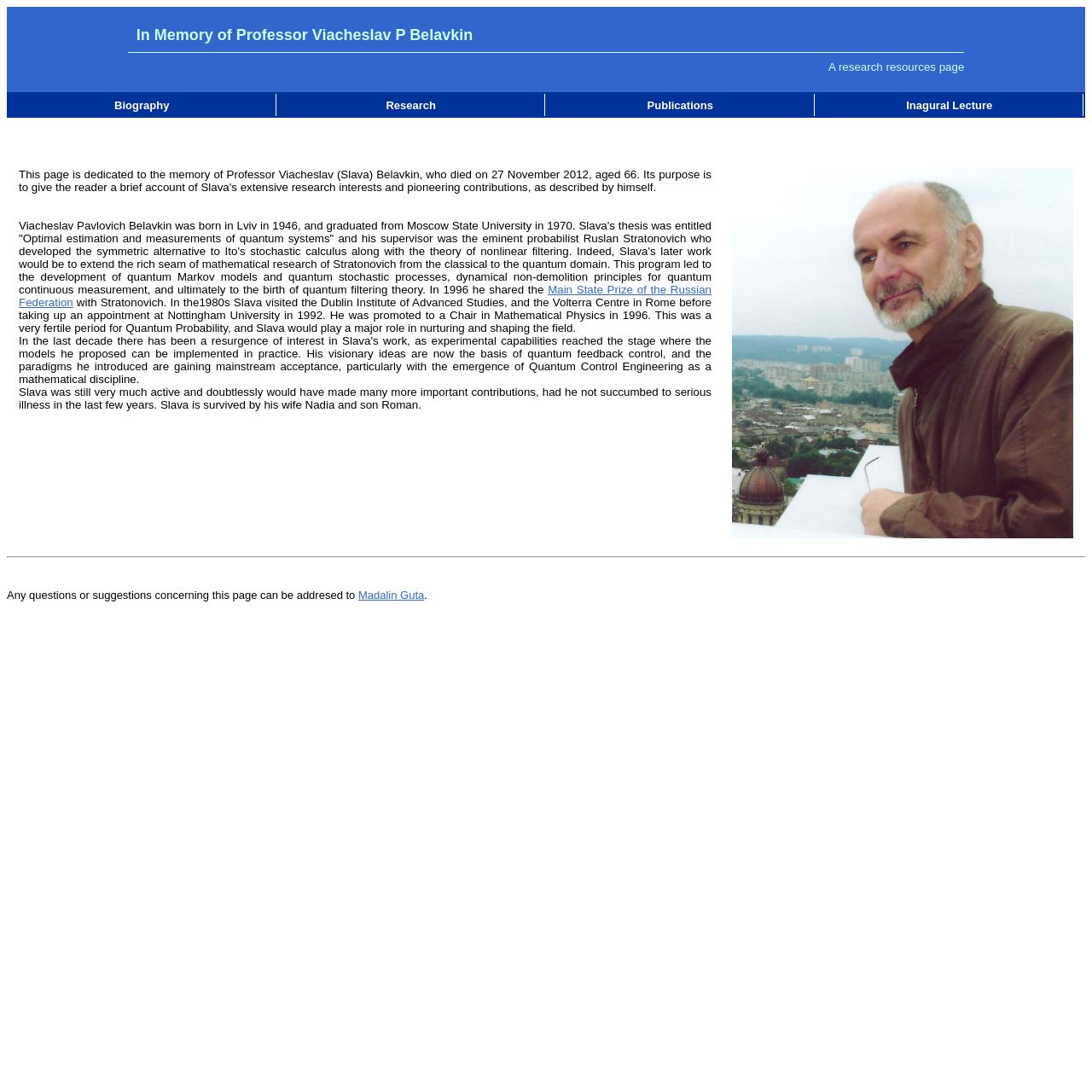What is the name of Professor Belavkin's wife?
Look at the image and respond with a single word or a short phrase.

Nadia